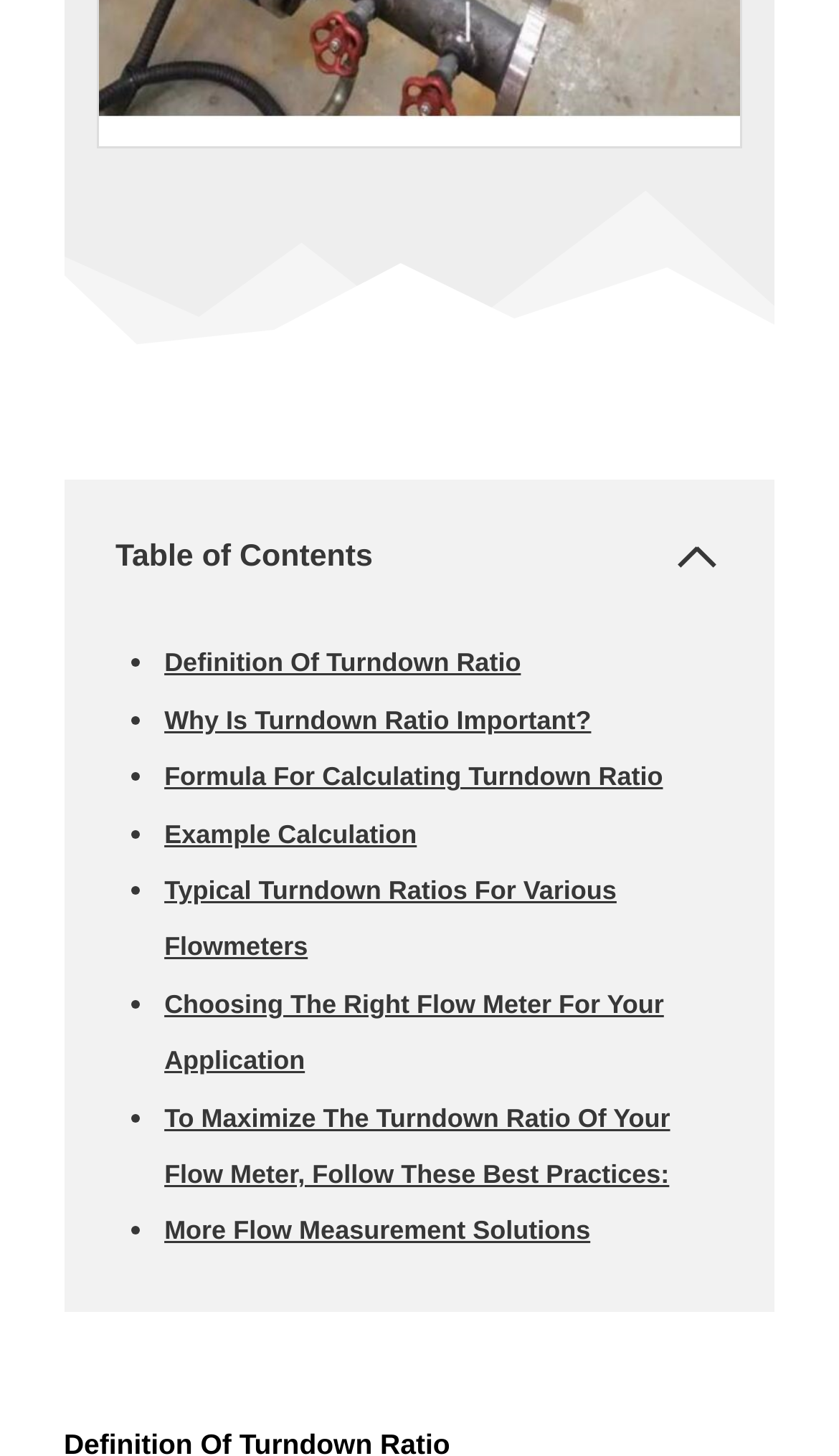Please predict the bounding box coordinates of the element's region where a click is necessary to complete the following instruction: "Learn why turndown ratio is important". The coordinates should be represented by four float numbers between 0 and 1, i.e., [left, top, right, bottom].

[0.196, 0.484, 0.705, 0.505]